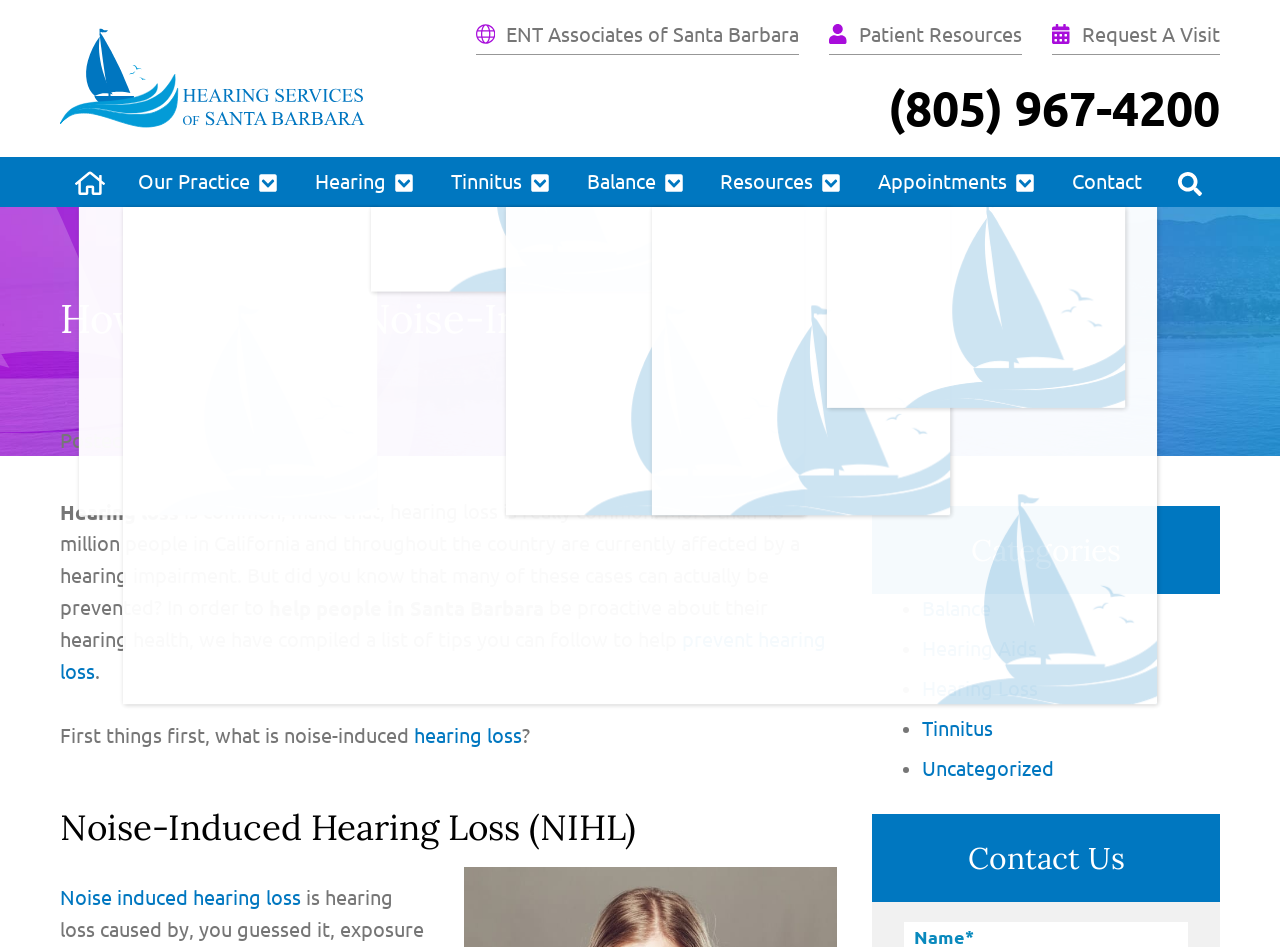Give the bounding box coordinates for the element described by: "ENT Associates of Santa Barbara".

[0.372, 0.021, 0.624, 0.058]